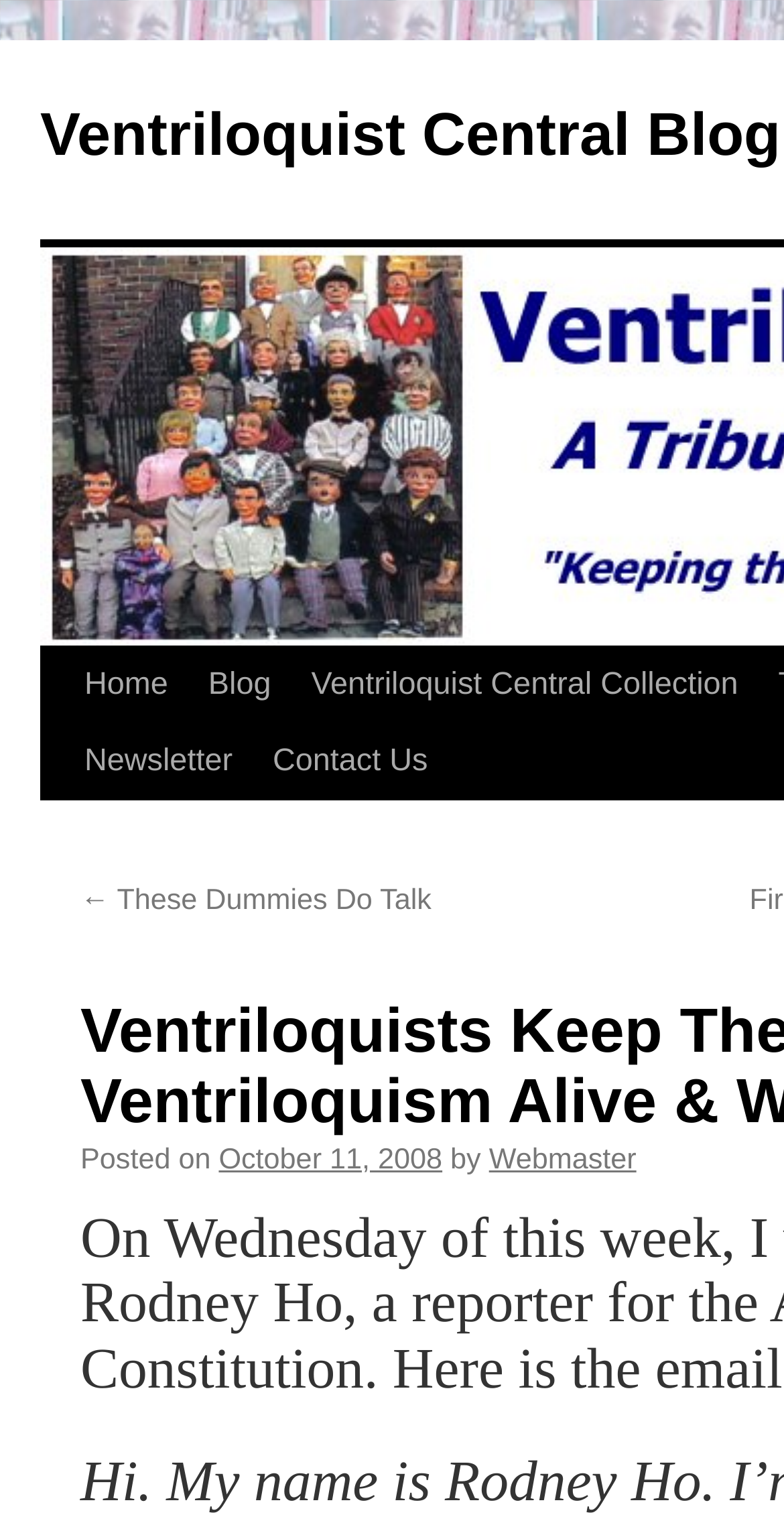Who is the author of the latest article?
From the image, respond using a single word or phrase.

Webmaster